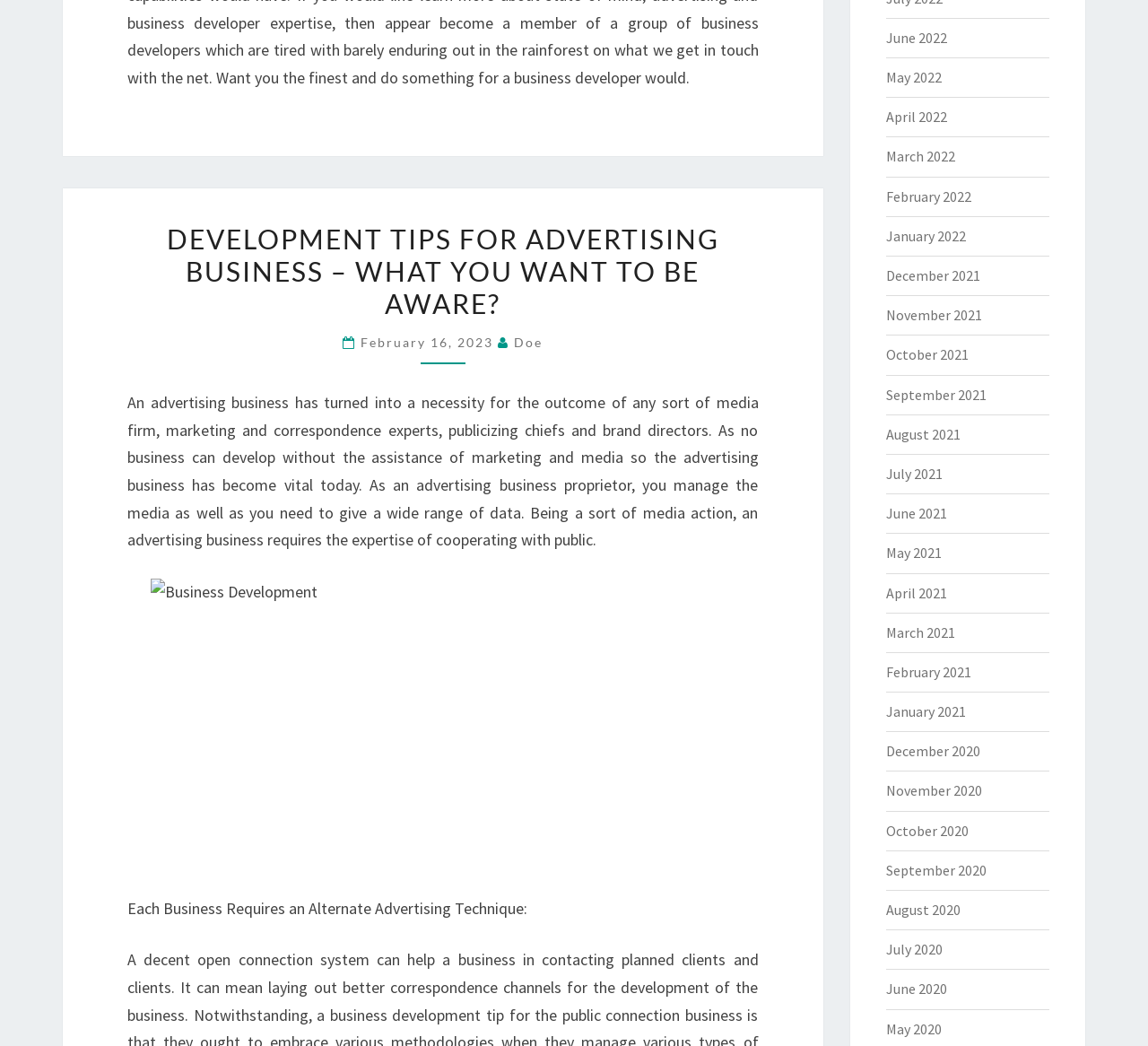Indicate the bounding box coordinates of the element that must be clicked to execute the instruction: "Click on the 'June 2022' link". The coordinates should be given as four float numbers between 0 and 1, i.e., [left, top, right, bottom].

[0.771, 0.027, 0.825, 0.045]